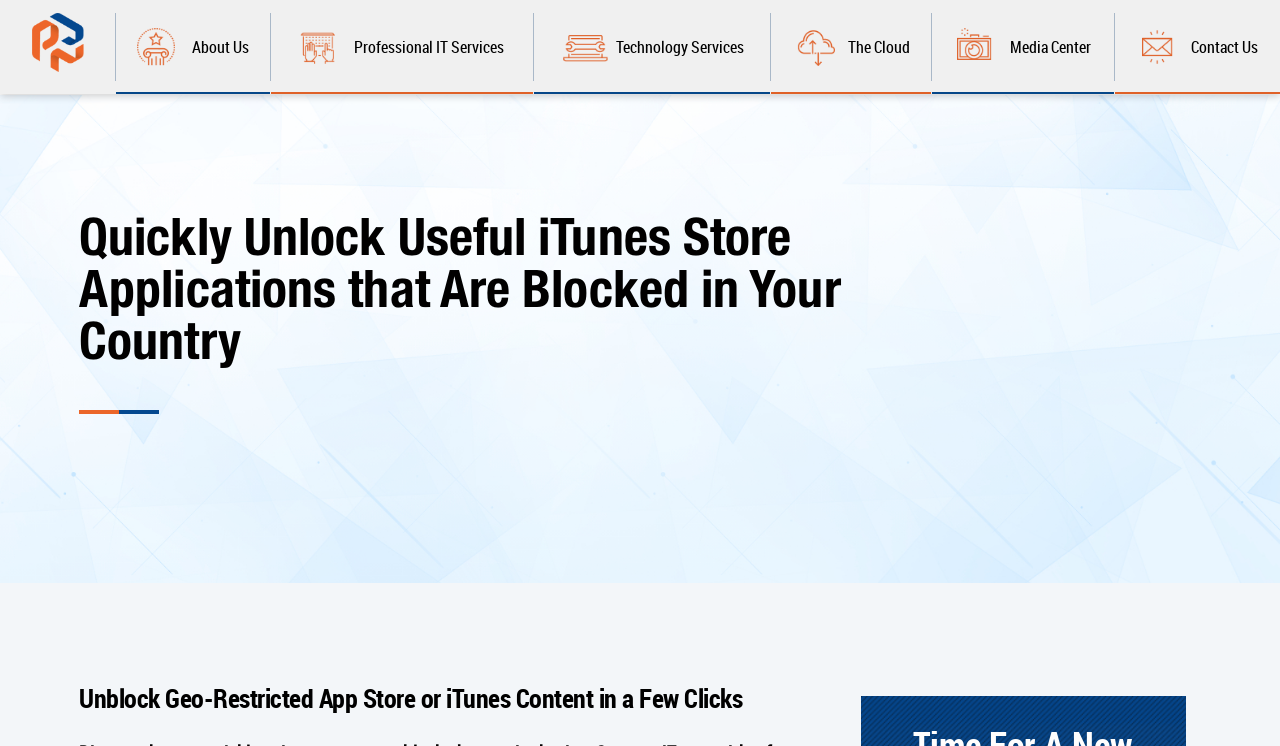Locate the bounding box coordinates of the clickable area needed to fulfill the instruction: "read the main heading".

[0.062, 0.917, 0.646, 0.955]